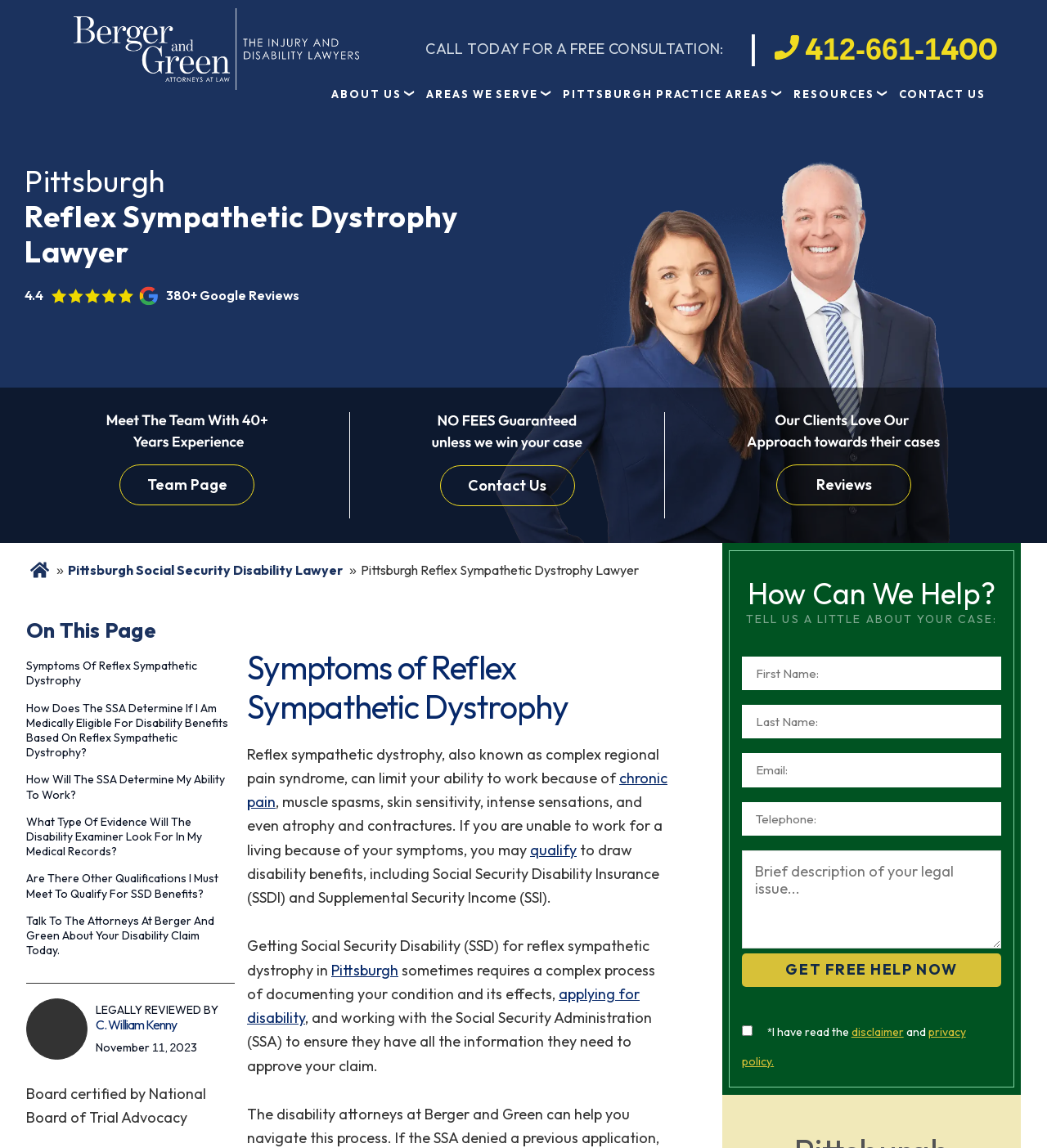What is the name of the attorney who legally reviewed the webpage?
Look at the image and answer the question with a single word or phrase.

C. William Kenny